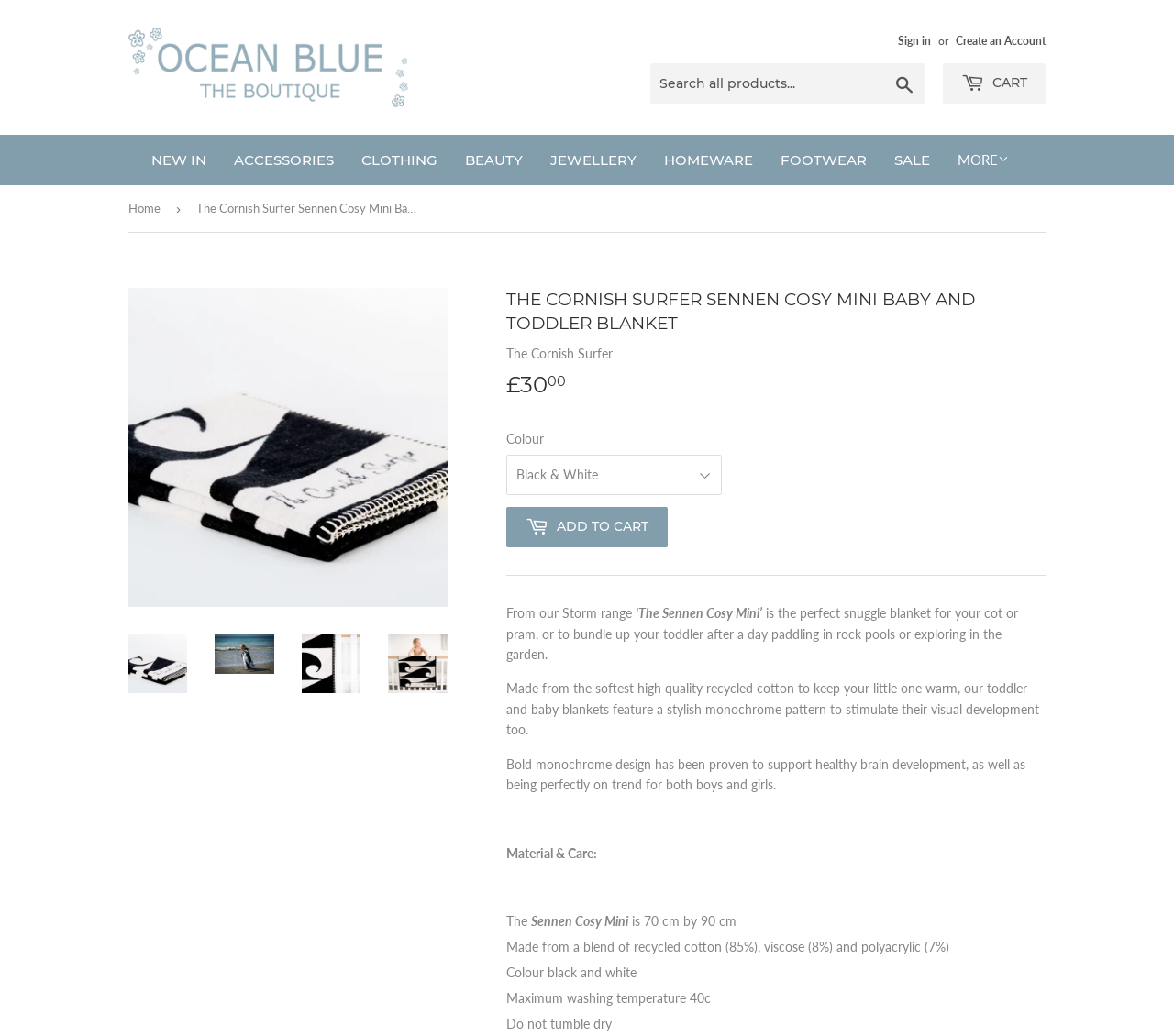Extract the text of the main heading from the webpage.

THE CORNISH SURFER SENNEN COSY MINI BABY AND TODDLER BLANKET